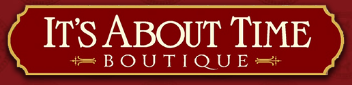What is the purpose of the logo?
Please provide an in-depth and detailed response to the question.

According to the caption, the logo not only serves as a brand identity but also reflects the boutique's commitment to style and elegance, implying that the primary purpose of the logo is to represent the brand's identity.